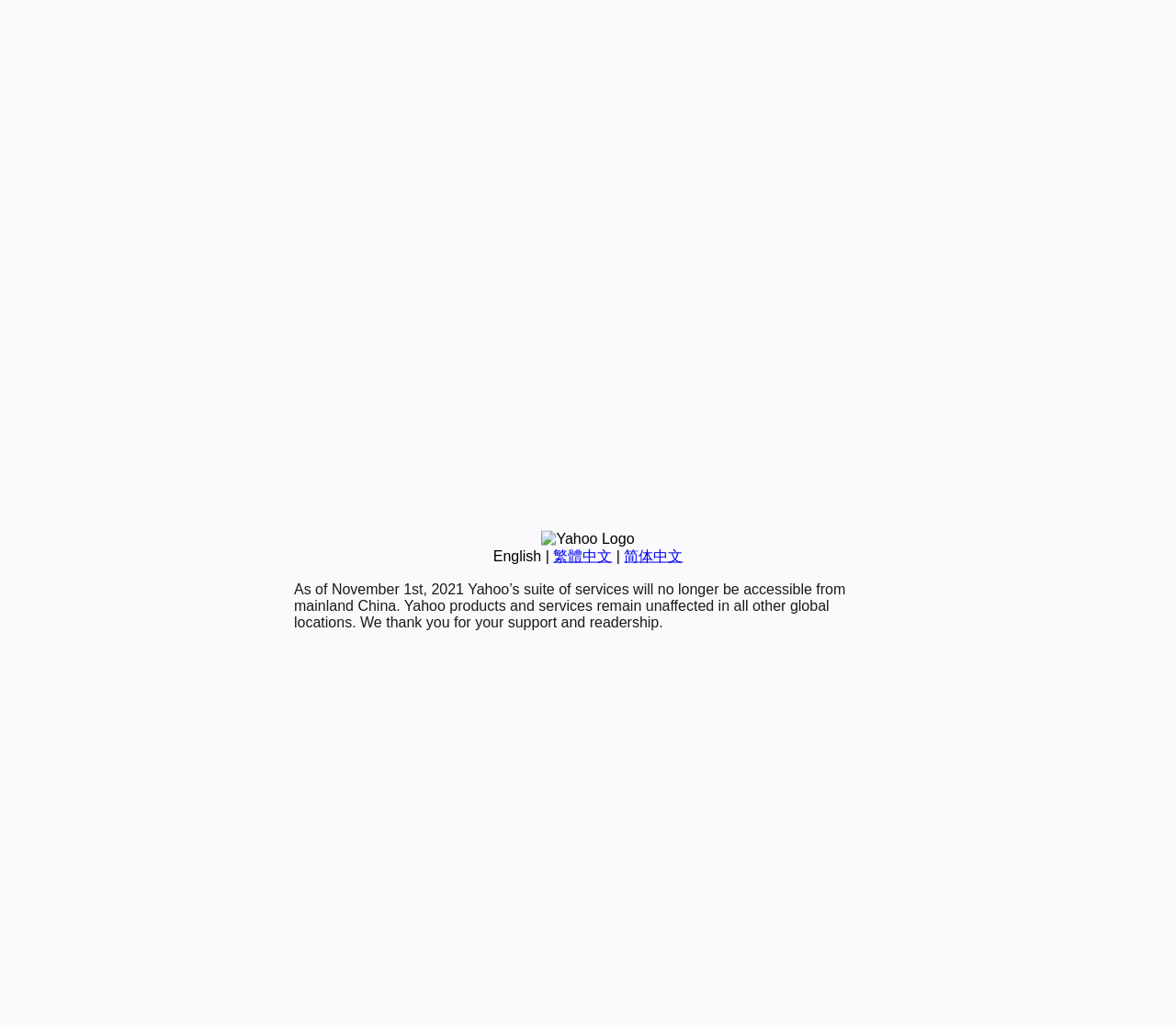Provide the bounding box coordinates of the HTML element described by the text: "繁體中文".

[0.47, 0.534, 0.52, 0.549]